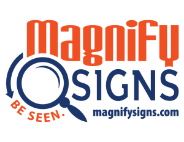Answer the question in a single word or phrase:
What is the website address displayed at the bottom of the logo?

magnifysigns.com